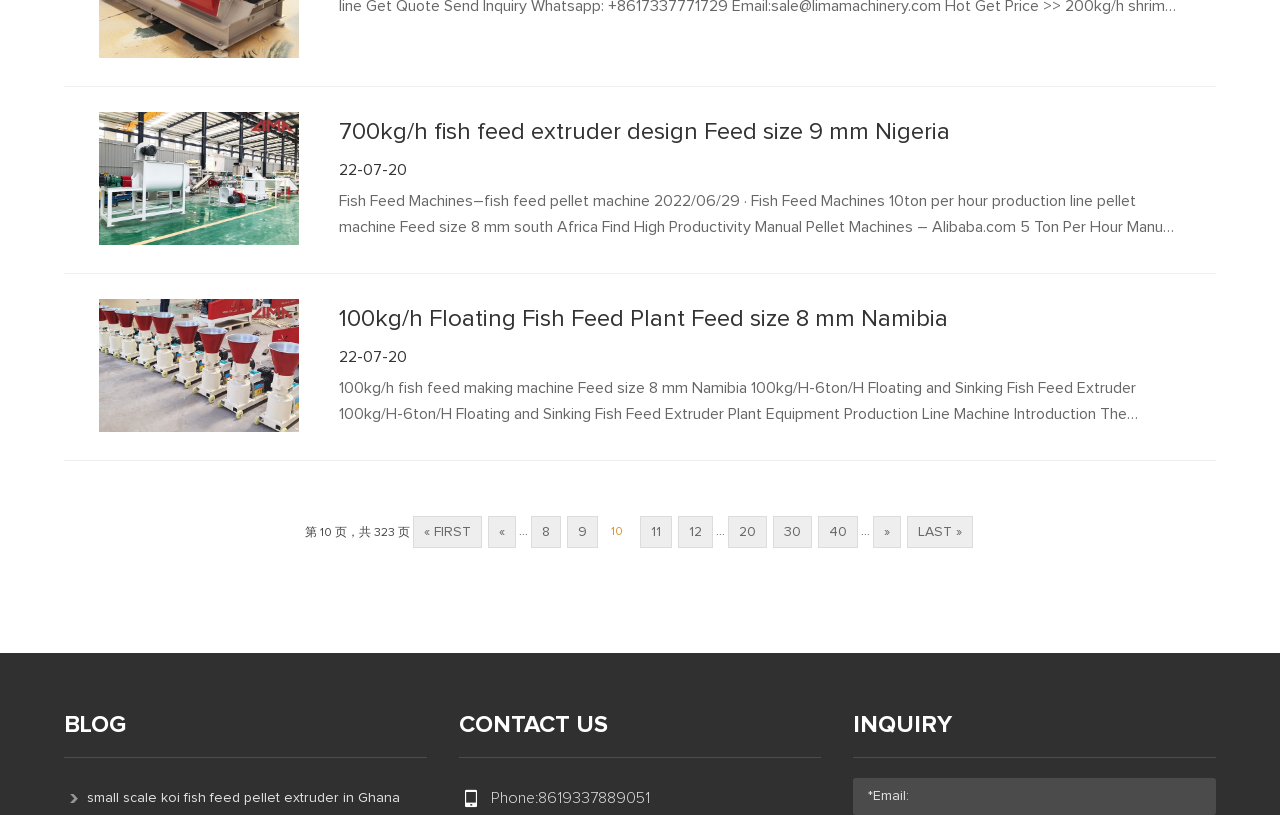How many pages are there in total?
Give a detailed and exhaustive answer to the question.

I found the total number of pages by looking at the text '第 10 页，共 323 页' which indicates that the current page is 10 out of 323 pages.